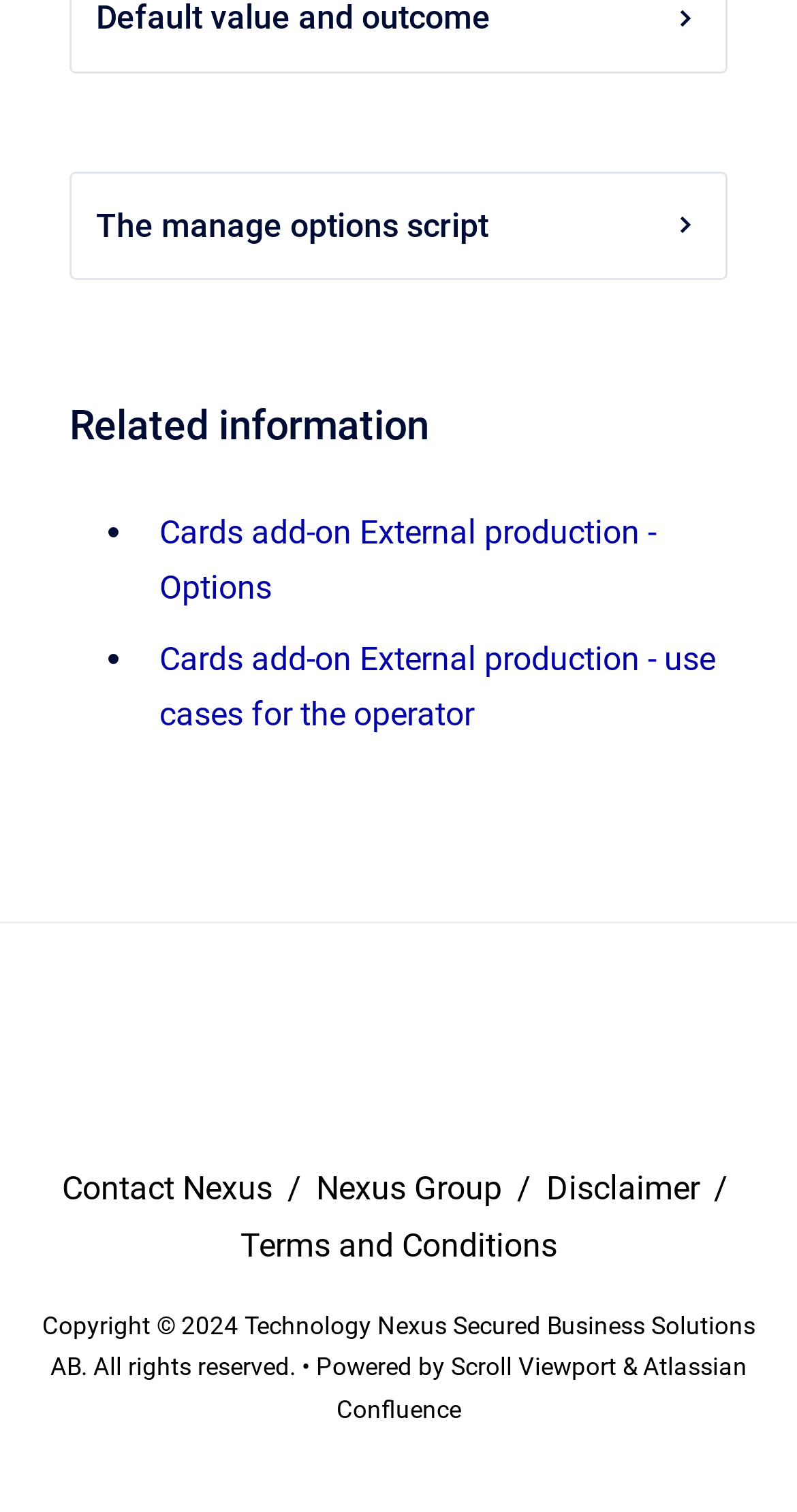Determine the bounding box coordinates of the clickable element to complete this instruction: "View Cards add-on External production - Options". Provide the coordinates in the format of four float numbers between 0 and 1, [left, top, right, bottom].

[0.2, 0.339, 0.823, 0.401]